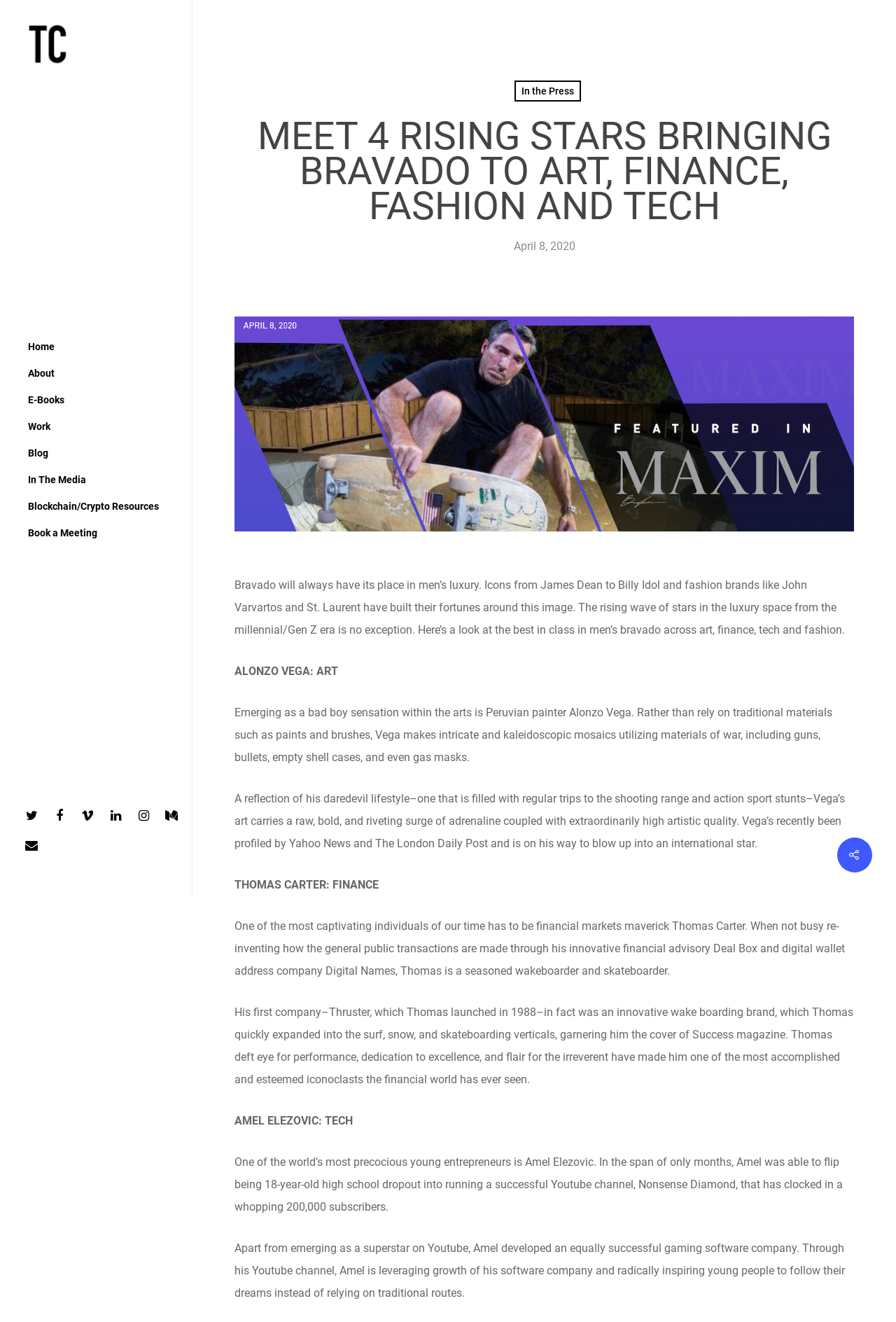What is the topic of the article?
Please give a well-detailed answer to the question.

I inferred the topic by reading the heading 'MEET 4 RISING STARS BRINGING BRAVADO TO ART, FINANCE, FASHION AND TECH' and the subsequent text, which describes four individuals who are making a name for themselves in their respective fields.